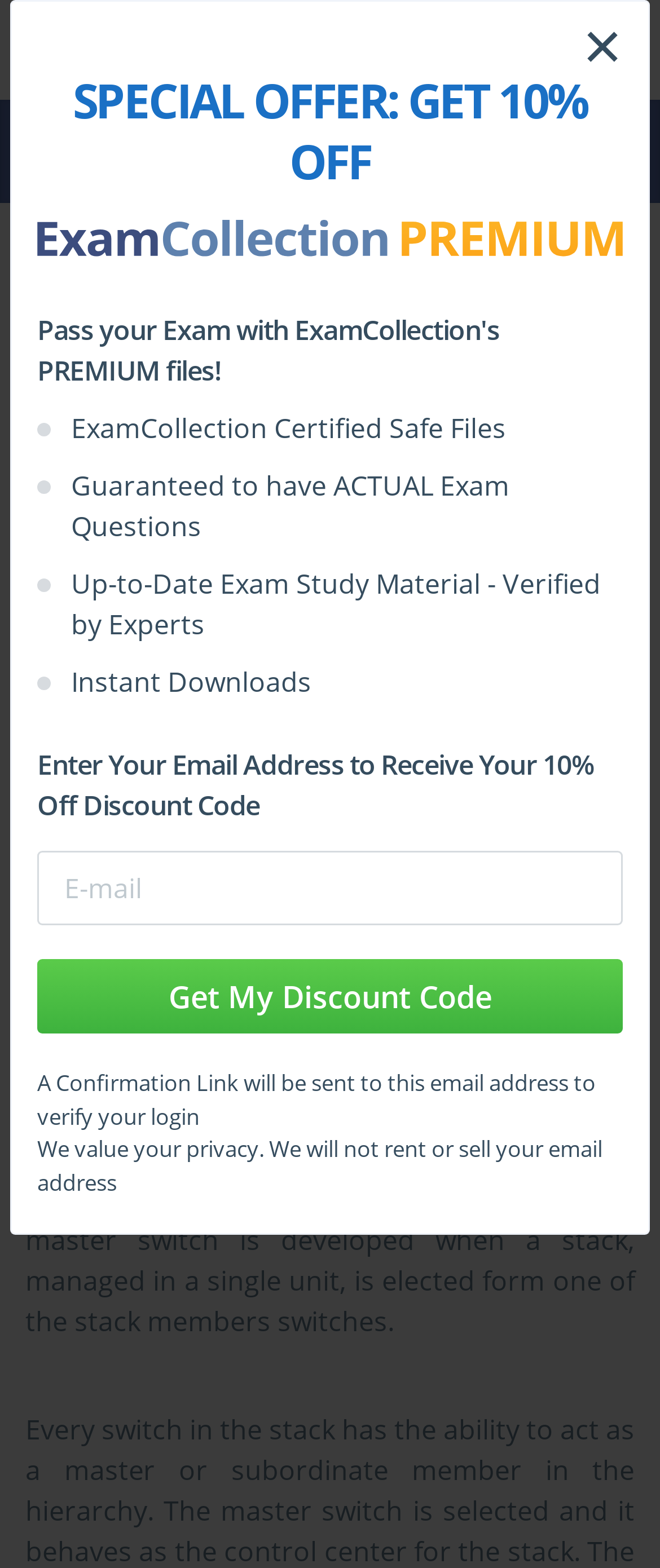Identify the bounding box for the given UI element using the description provided. Coordinates should be in the format (top-left x, top-left y, bottom-right x, bottom-right y) and must be between 0 and 1. Here is the description: Home

[0.038, 0.148, 0.138, 0.169]